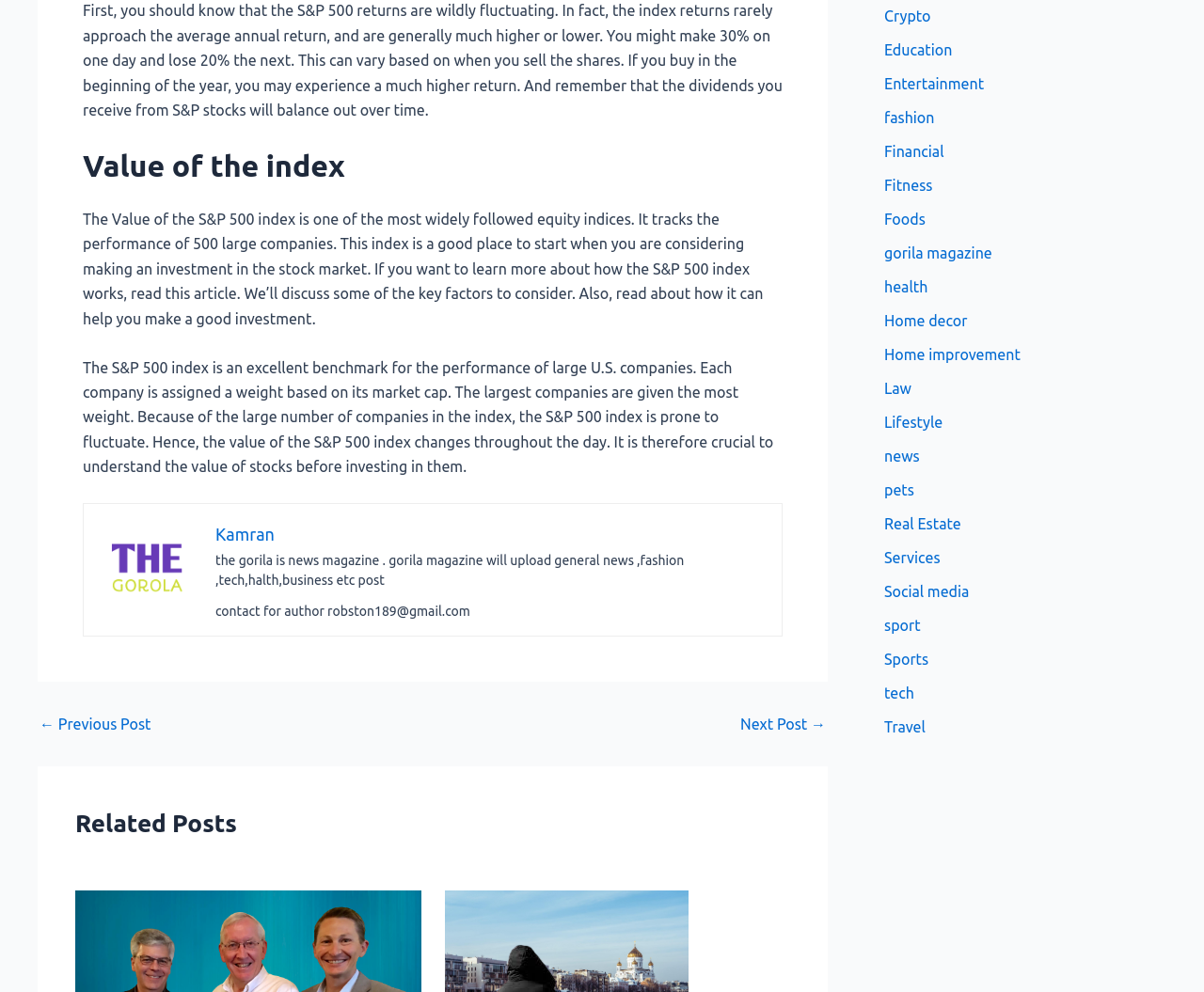What is the topic of the article?
Using the picture, provide a one-word or short phrase answer.

S&P 500 index